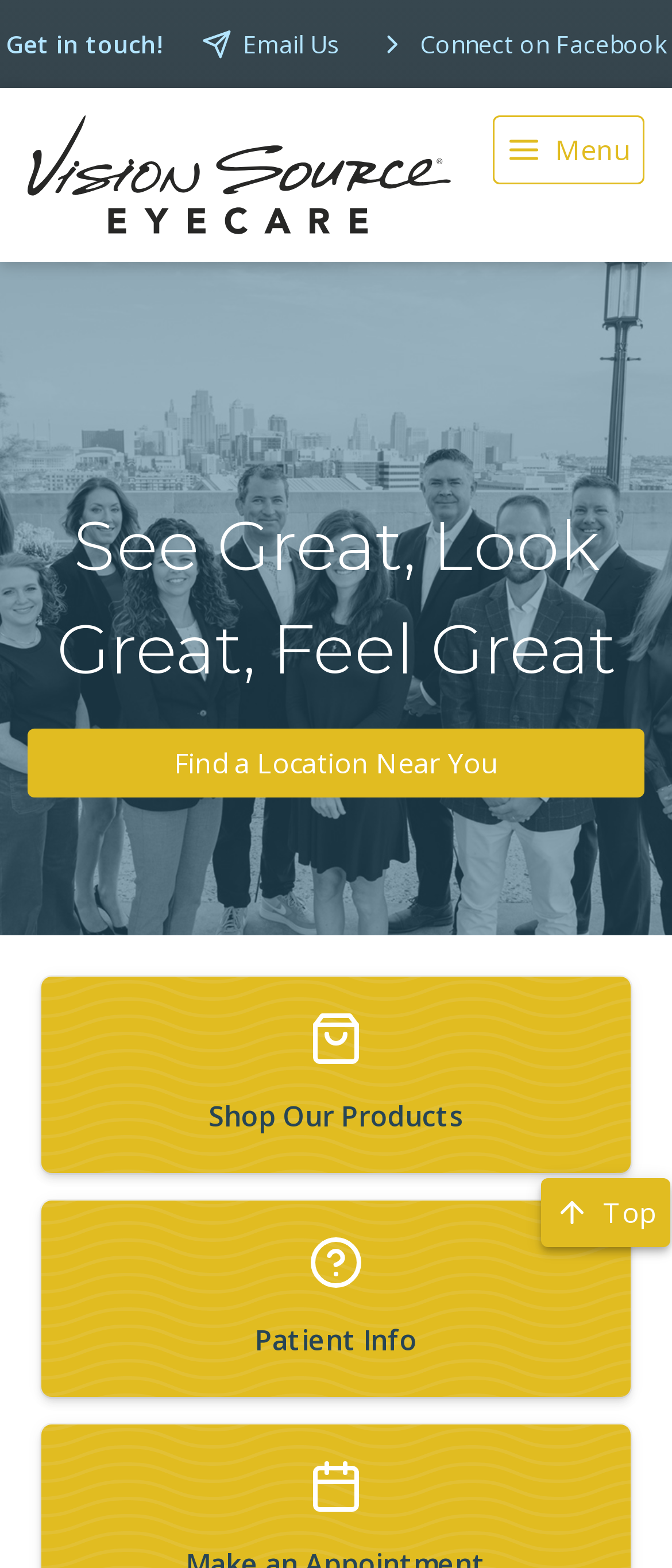Return the bounding box coordinates of the UI element that corresponds to this description: "Shop Our Products". The coordinates must be given as four float numbers in the range of 0 and 1, [left, top, right, bottom].

[0.062, 0.622, 0.938, 0.748]